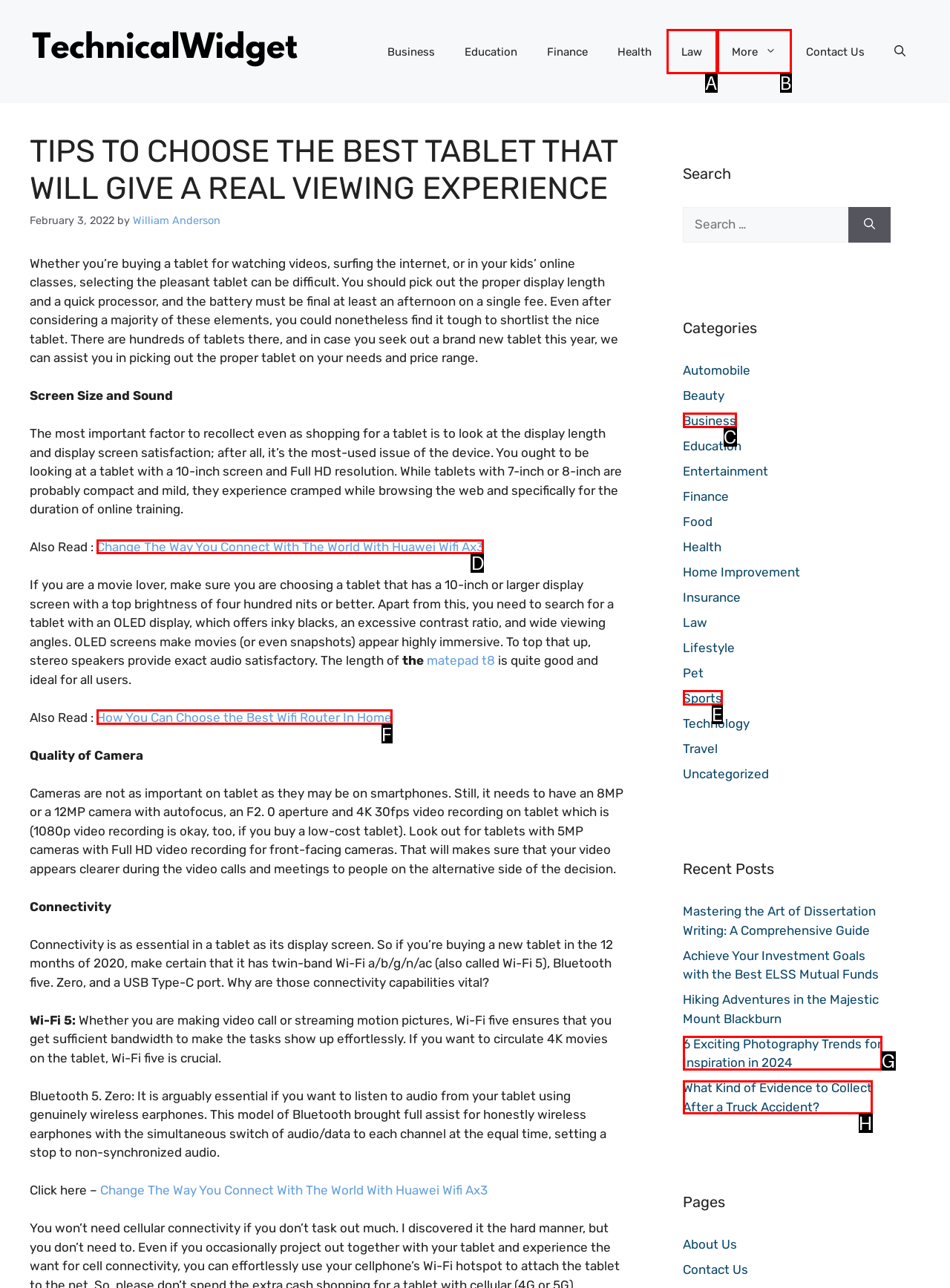Tell me which option I should click to complete the following task: Open the 'Change The Way You Connect With The World With Huawei Wifi Ax3' article Answer with the option's letter from the given choices directly.

D